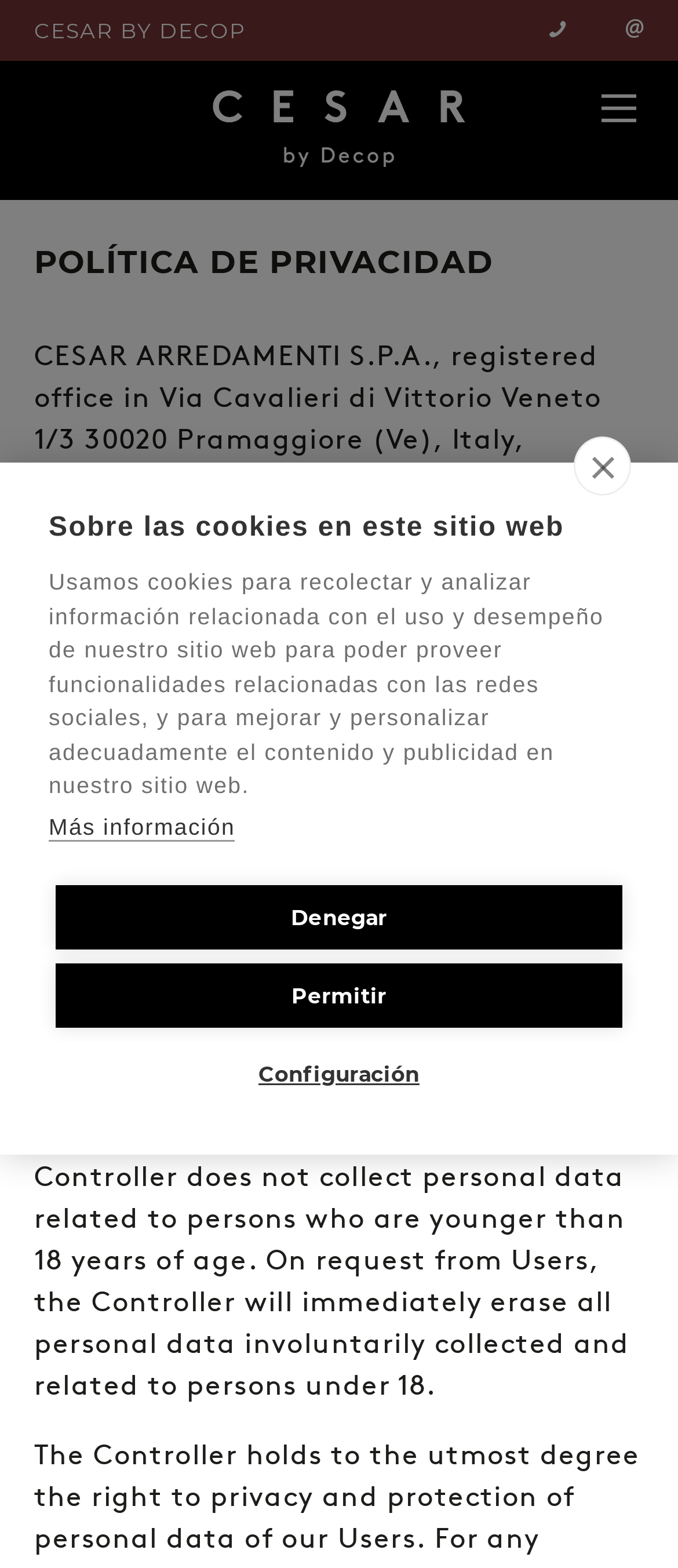Answer the question using only a single word or phrase: 
What is the role of the Controller?

Owner of the website